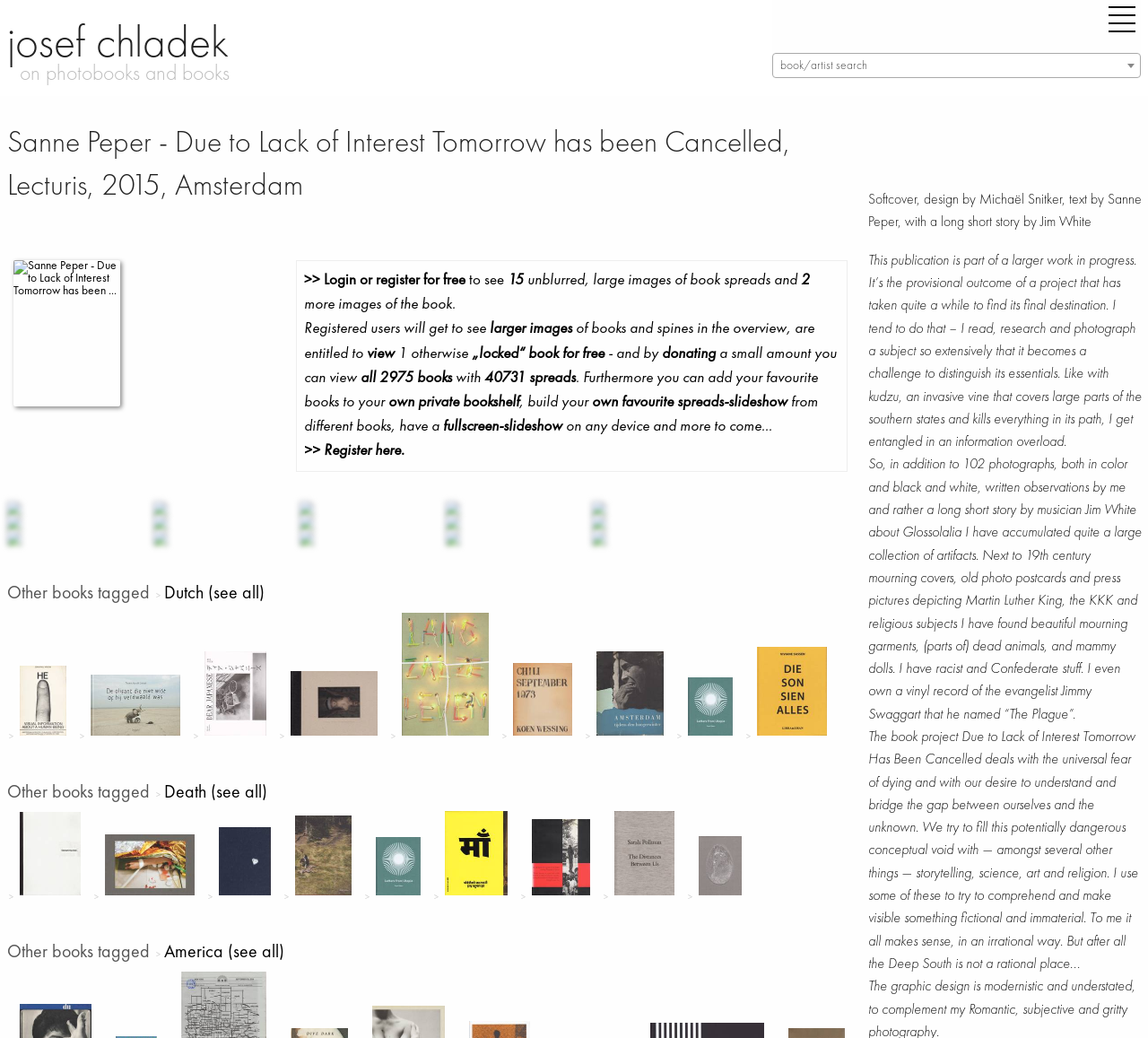Bounding box coordinates should be provided in the format (top-left x, top-left y, bottom-right x, bottom-right y) with all values between 0 and 1. Identify the bounding box for this UI element: Death (see all)

[0.134, 0.755, 0.232, 0.772]